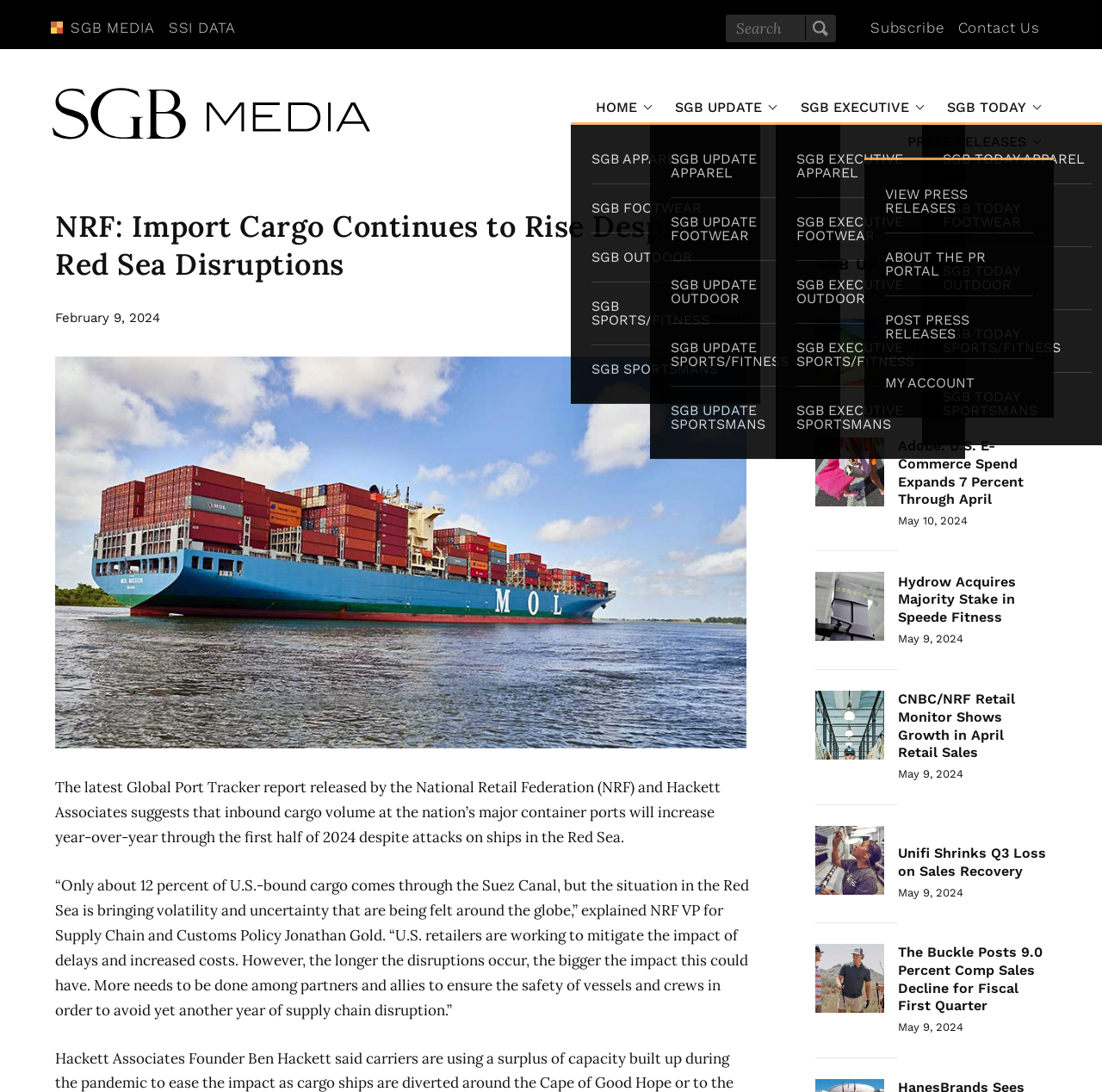Produce a meticulous description of the webpage.

This webpage is about SGB Media Online, a news website focused on the retail and sports industries. At the top, there is a navigation bar with links to "SGB MEDIA", "SSI DATA", "Subscribe", and "Contact Us". Below the navigation bar, there is a search box with a button. 

On the left side, there is a vertical menu with links to "HOME", "SGB APPAREL", "SGB FOOTWEAR", "SGB OUTDOOR", "SGB SPORTS/FITNESS", and "SGB SPORTSMANS". Below this menu, there are more links to "SGB UPDATE", "SGB EXECUTIVE", and "SGB TODAY", each with sub-links to specific categories.

The main content of the webpage is an article titled "NRF: Import Cargo Continues to Rise Despite Red Sea Disruptions". The article is dated February 9, 2024, and has a brief summary of the Global Port Tracker report released by the National Retail Federation (NRF) and Hackett Associates. There is a quote from NRF VP for Supply Chain and Customs Policy Jonathan Gold.

Below the article, there are several news sections, each with a heading and a list of news articles. The sections are titled "SGB UPDATE" and contain news articles with headings, links, and dates. The news articles are about various companies and events in the retail and sports industries.

At the bottom of the webpage, there is a section with links to social media platforms, including LinkedIn, Facebook, Instagram, and Twitter.